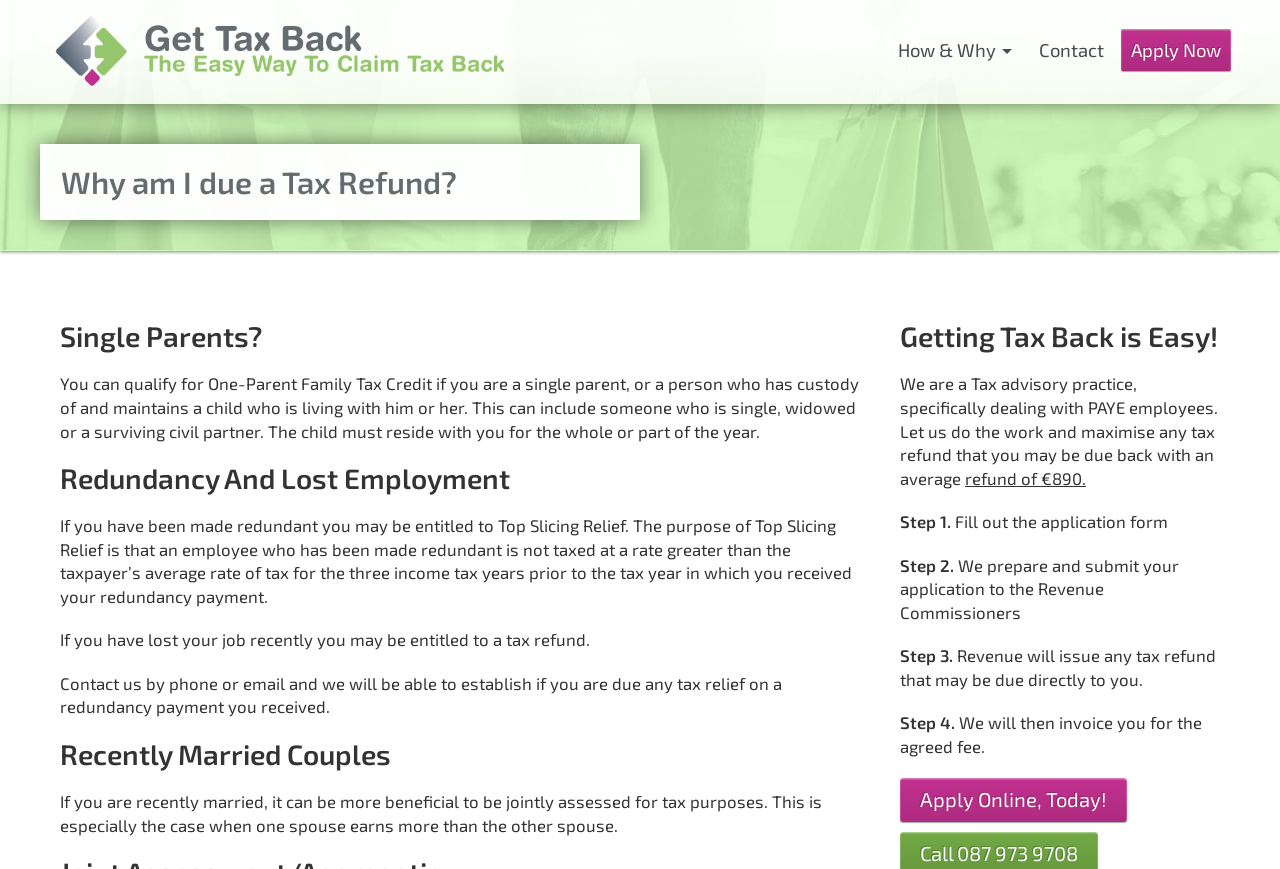What is the purpose of Top Slicing Relief?
Using the screenshot, give a one-word or short phrase answer.

To prevent taxation at a rate greater than average rate